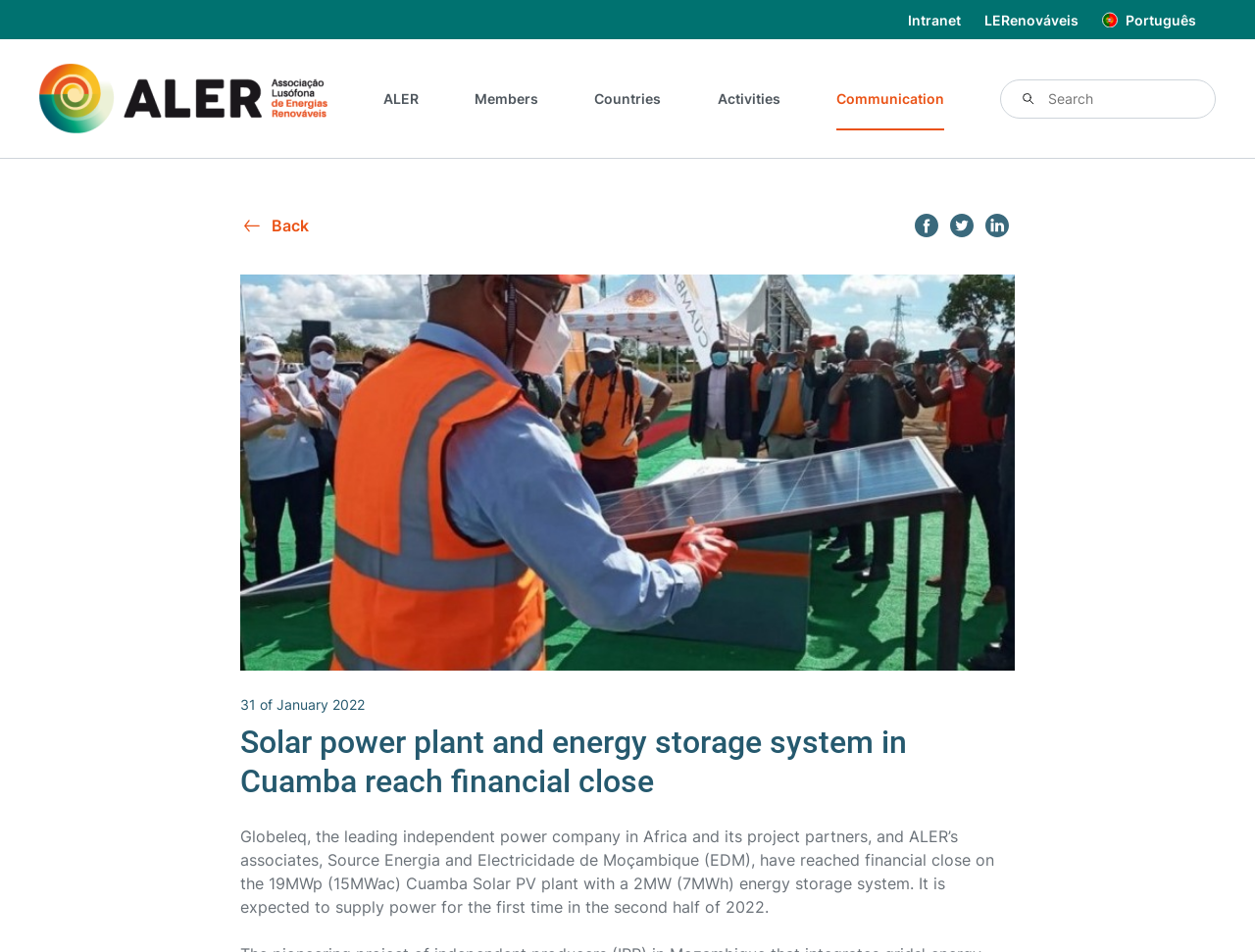By analyzing the image, answer the following question with a detailed response: What is the capacity of the Cuamba Solar PV plant?

The answer can be found in the main text of the webpage, which states that 'Globeleq, the leading independent power company in Africa and its project partners, and ALER’s associates, Source Energia and Electricidade de Moçambique (EDM), have reached financial close on the 19MWp (15MWac) Cuamba Solar PV plant with a 2MW (7MWh) energy storage system.'